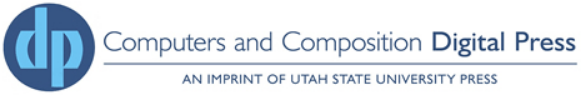Create a detailed narrative of what is happening in the image.

The image features the logo of "Computers and Composition Digital Press," which is represented by the abbreviation "dp" in a stylized format. The logo highlights the press's focus on the intersection of technology and writing, reflecting its dedication to scholarly work in the fields of composition studies and digital media. Beneath the logo, the text reads "AN IMPRINT OF UTAH STATE UNIVERSITY PRESS," indicating its affiliation with the Utah State University Press. This branding emphasizes the press's commitment to academic publishing and the advancement of knowledge in composition and digital communication.